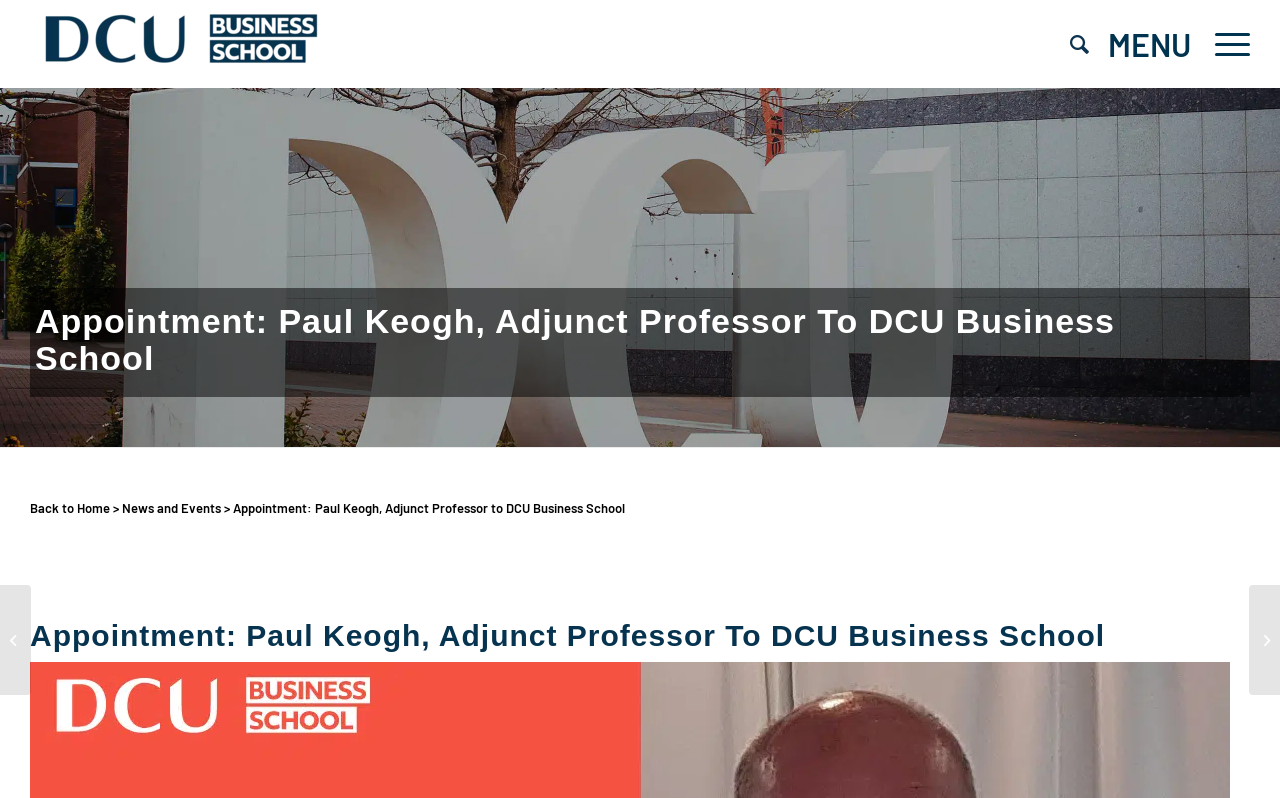Determine the bounding box coordinates for the UI element with the following description: "Menu Menu". The coordinates should be four float numbers between 0 and 1, represented as [left, top, right, bottom].

[0.939, 0.0, 0.977, 0.11]